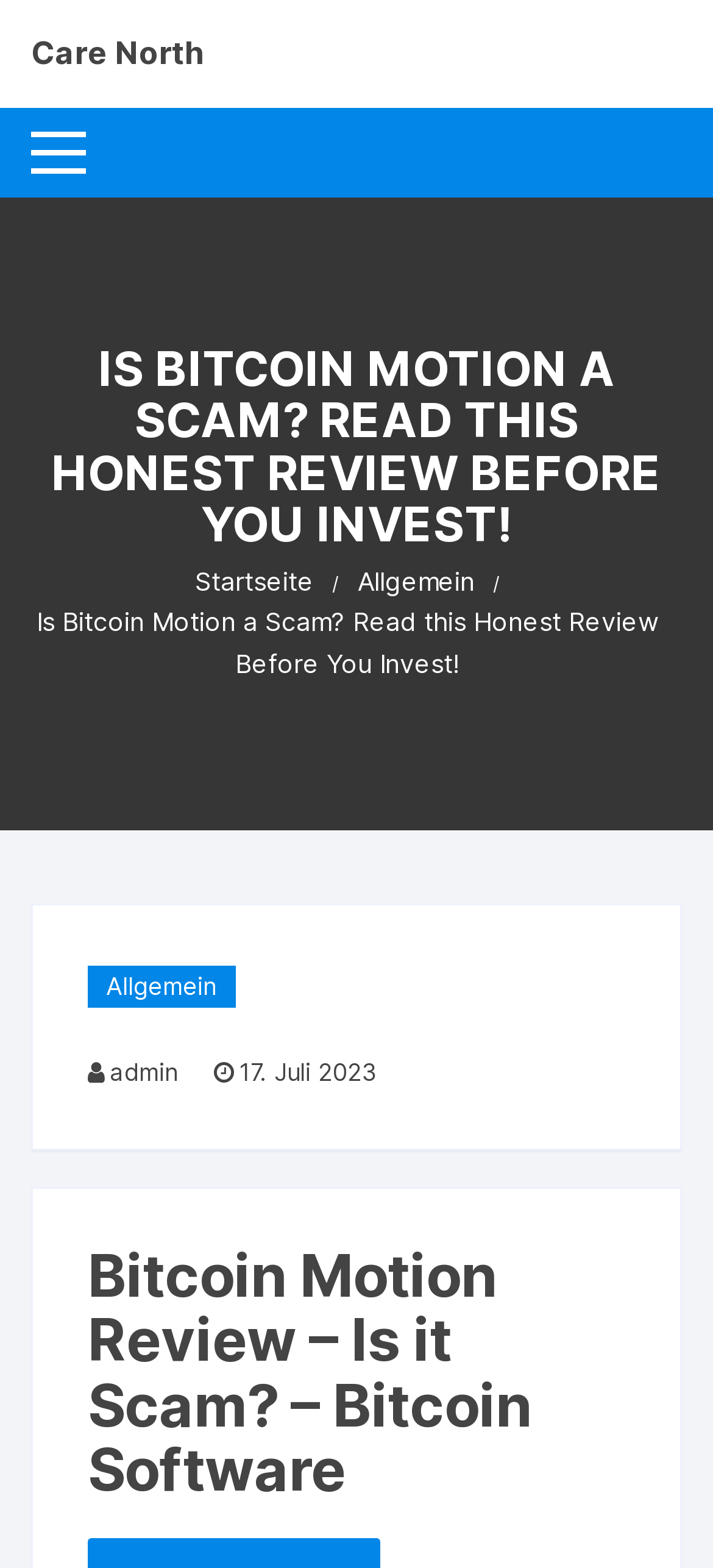Please identify the bounding box coordinates of where to click in order to follow the instruction: "Go to the 'Startseite' page".

[0.273, 0.358, 0.44, 0.384]